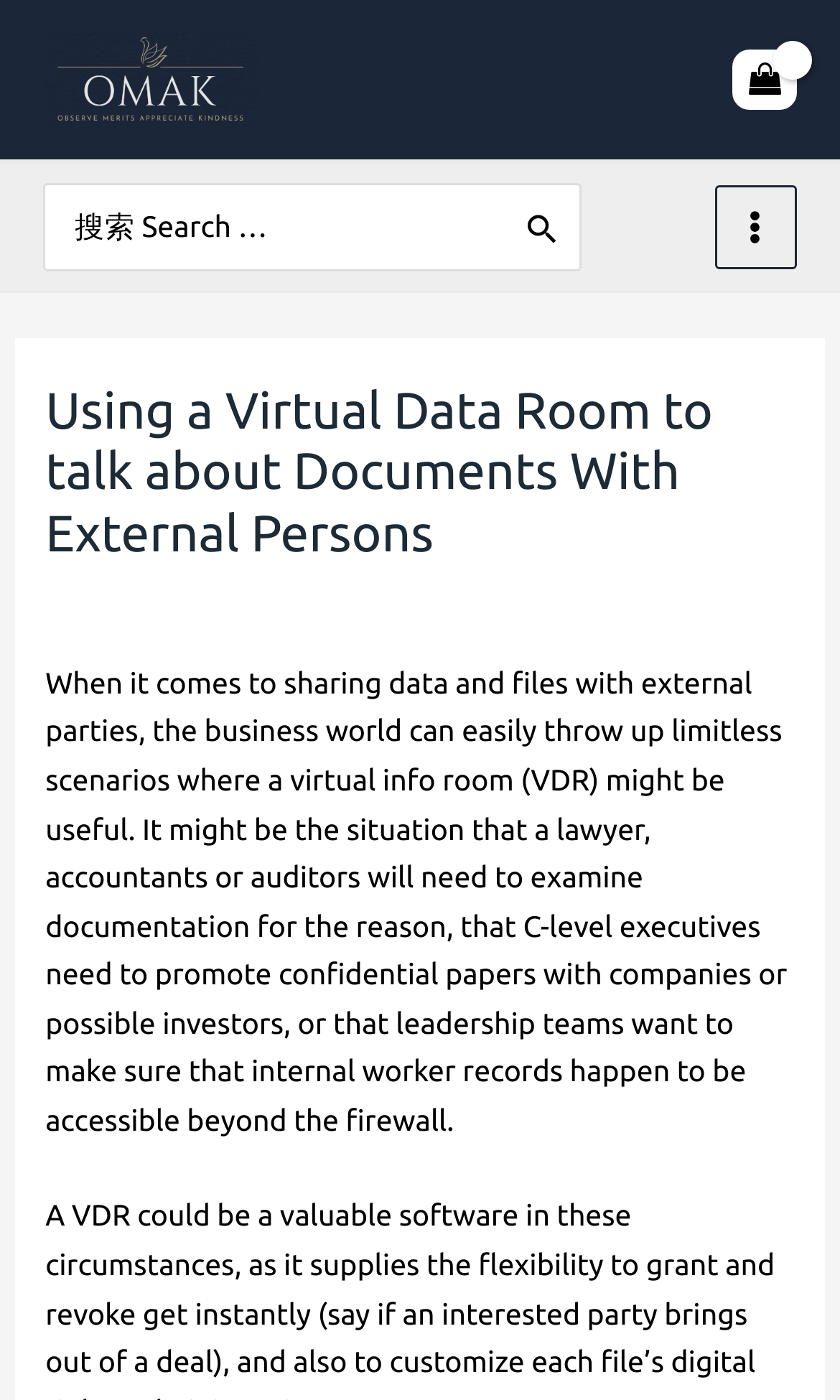Please locate the bounding box coordinates of the element's region that needs to be clicked to follow the instruction: "Leave a comment". The bounding box coordinates should be provided as four float numbers between 0 and 1, i.e., [left, top, right, bottom].

[0.054, 0.421, 0.336, 0.445]